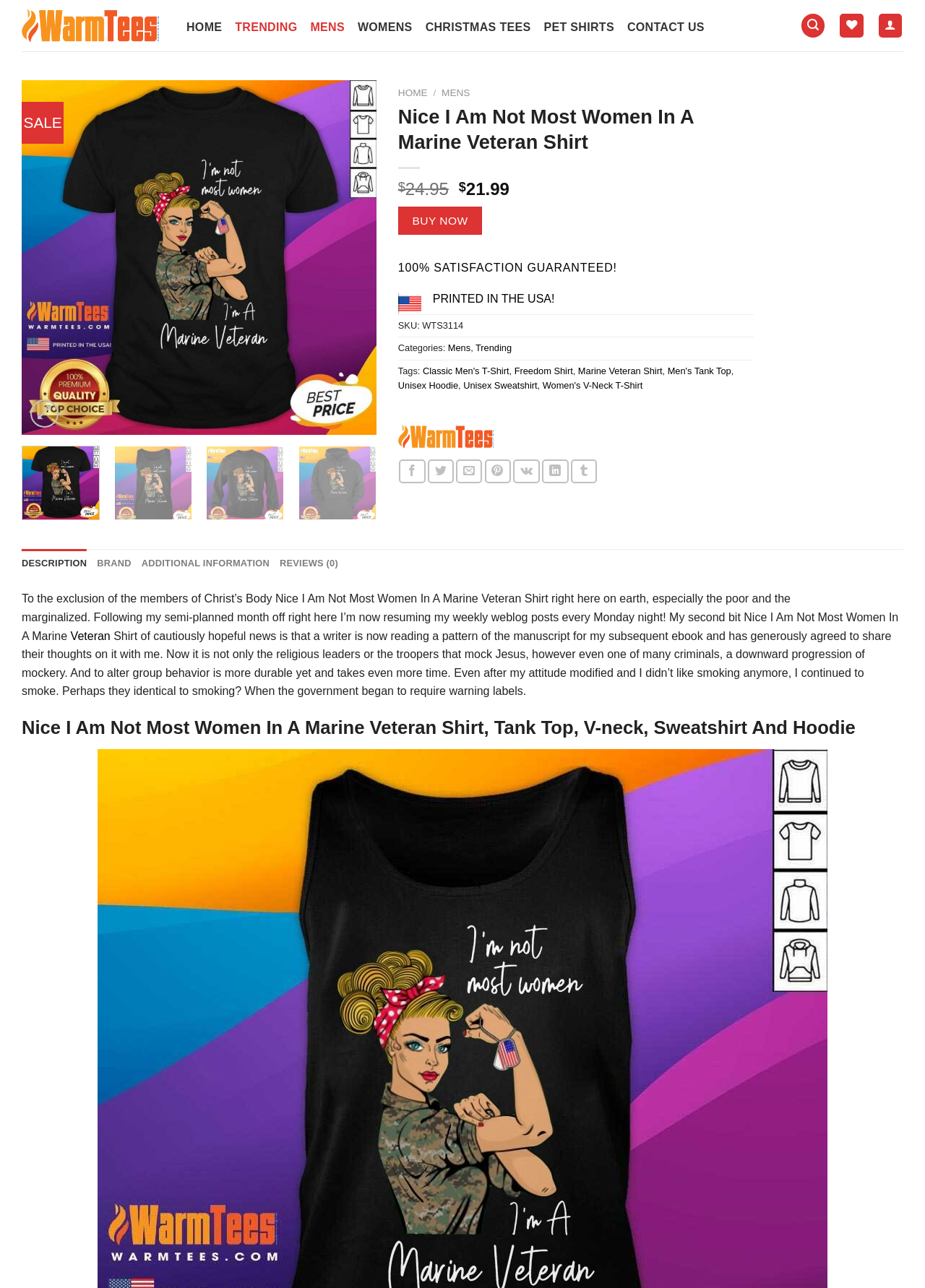Provide a one-word or one-phrase answer to the question:
How many reviews does the shirt have?

0